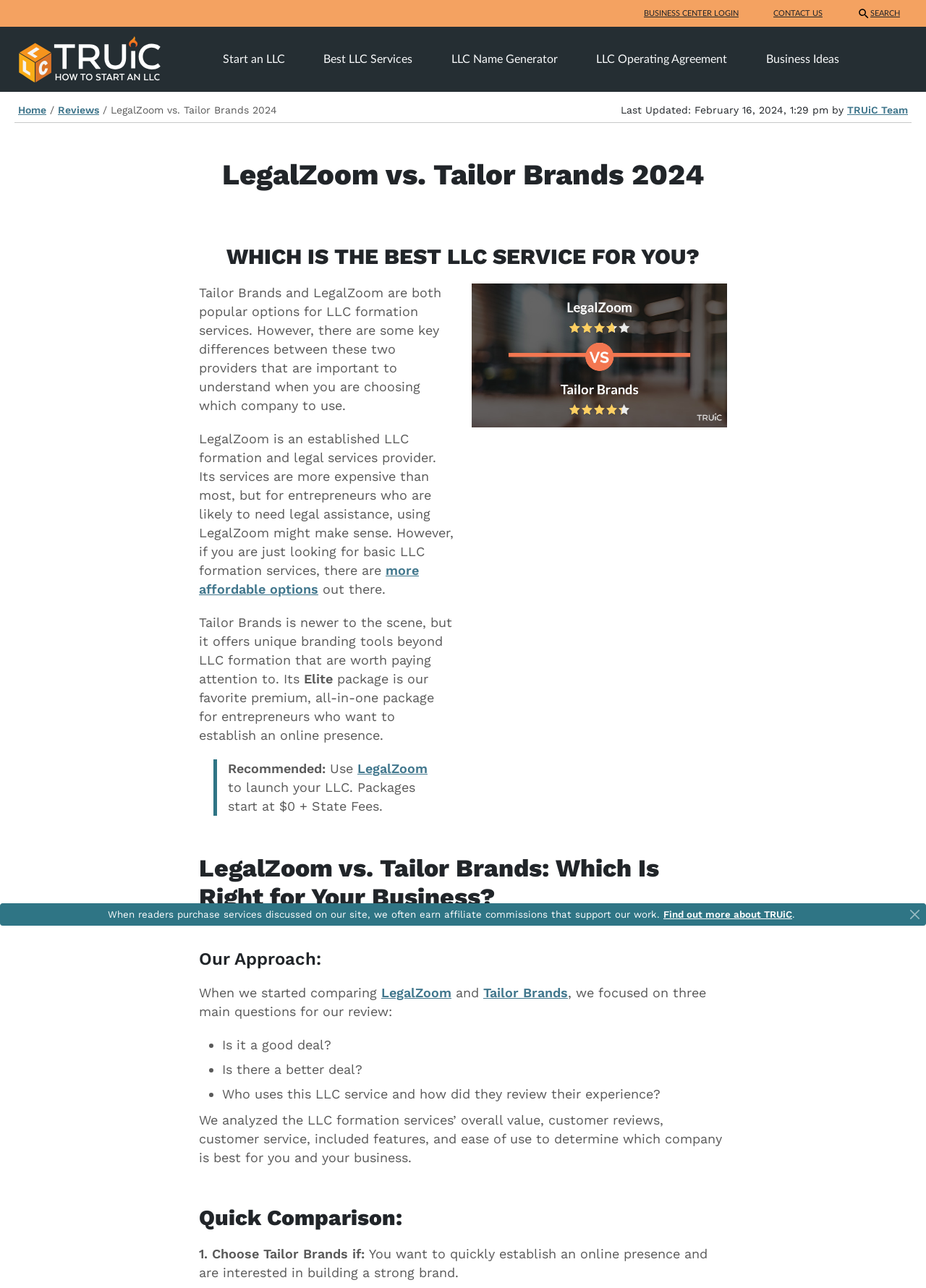Could you indicate the bounding box coordinates of the region to click in order to complete this instruction: "View Connected networks".

None